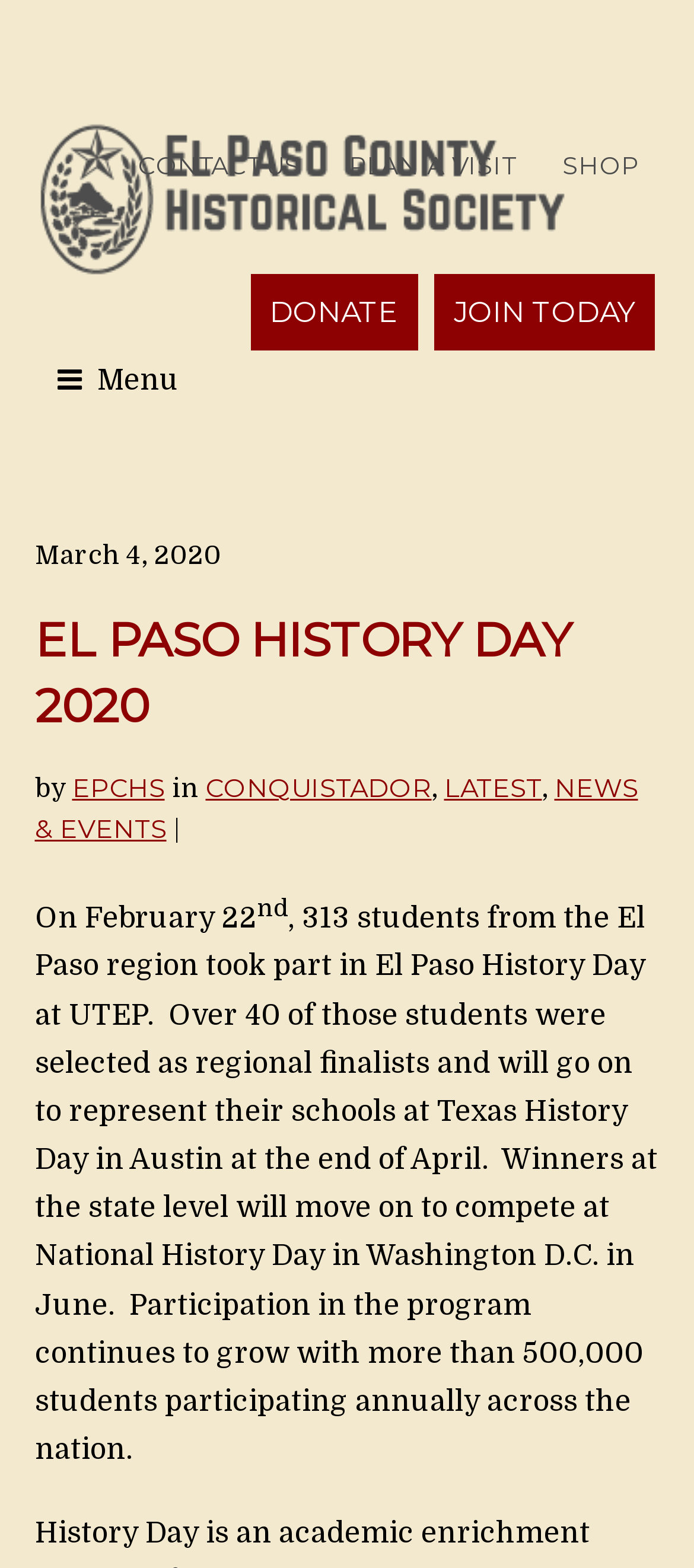Provide the bounding box coordinates for the specified HTML element described in this description: "About". The coordinates should be four float numbers ranging from 0 to 1, in the format [left, top, right, bottom].

None